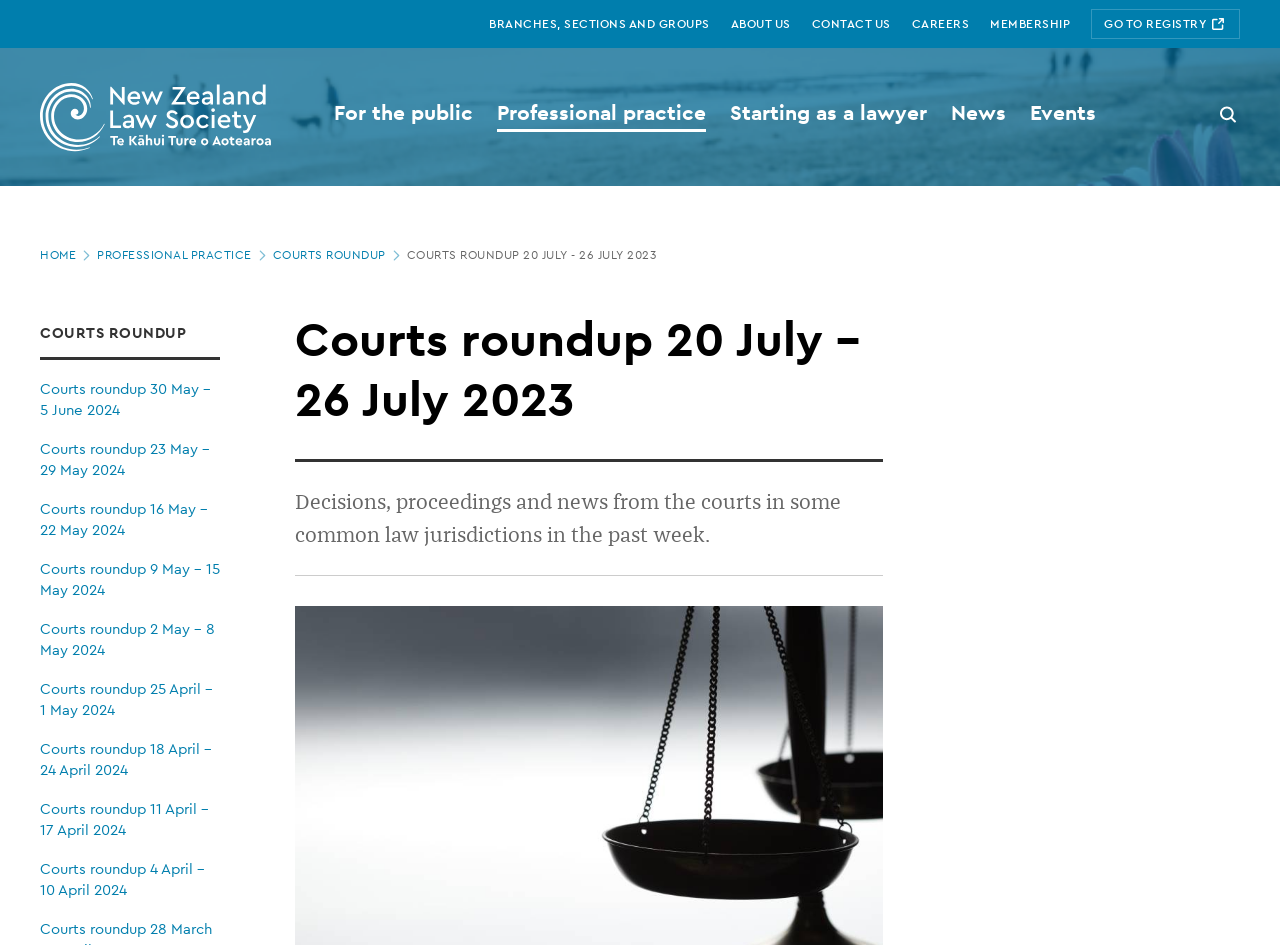Find the bounding box coordinates for the area that must be clicked to perform this action: "Go to branches, sections and groups".

[0.382, 0.0, 0.571, 0.051]